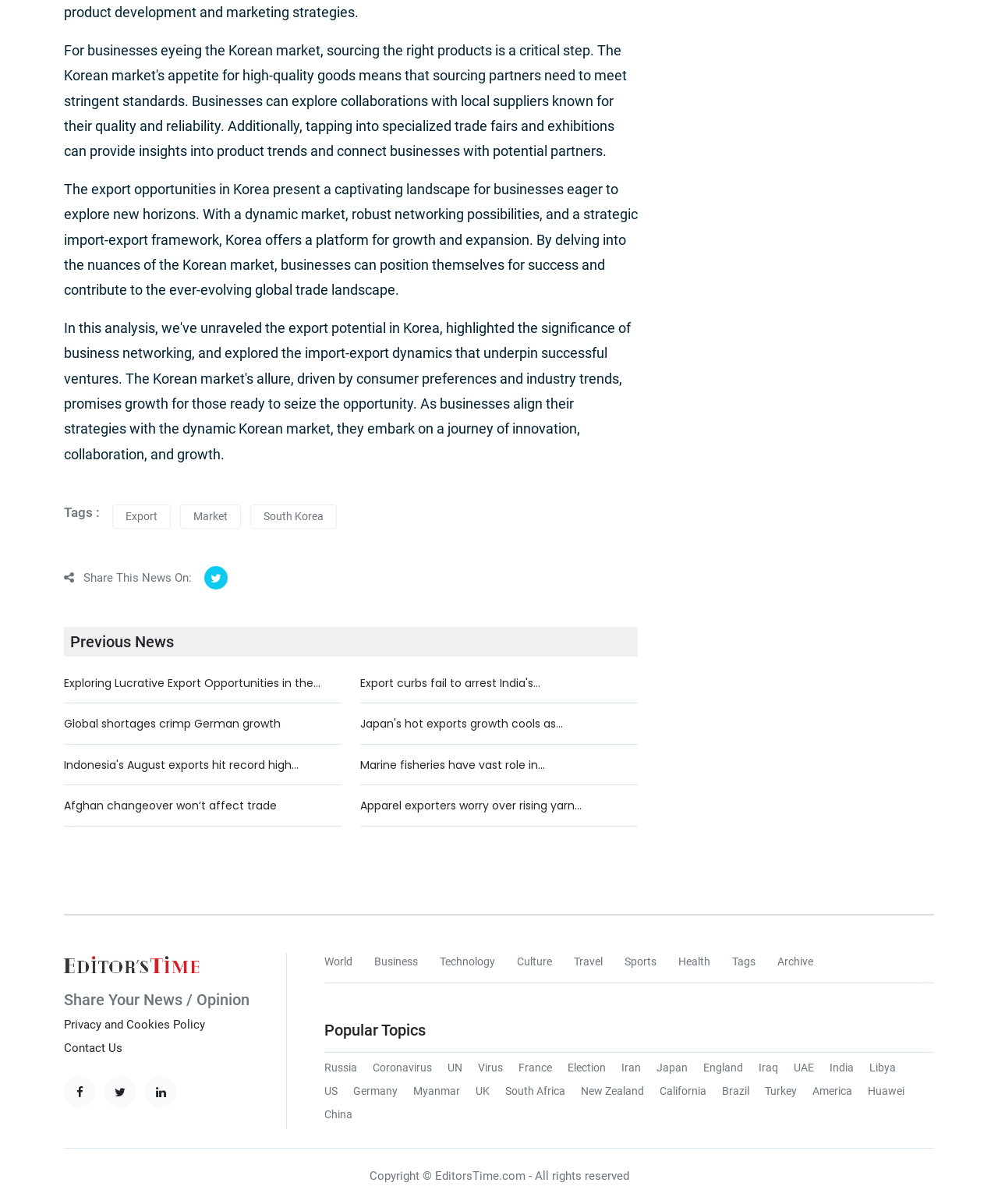Identify the bounding box coordinates of the clickable region necessary to fulfill the following instruction: "Share this news on social media". The bounding box coordinates should be four float numbers between 0 and 1, i.e., [left, top, right, bottom].

[0.205, 0.47, 0.228, 0.49]